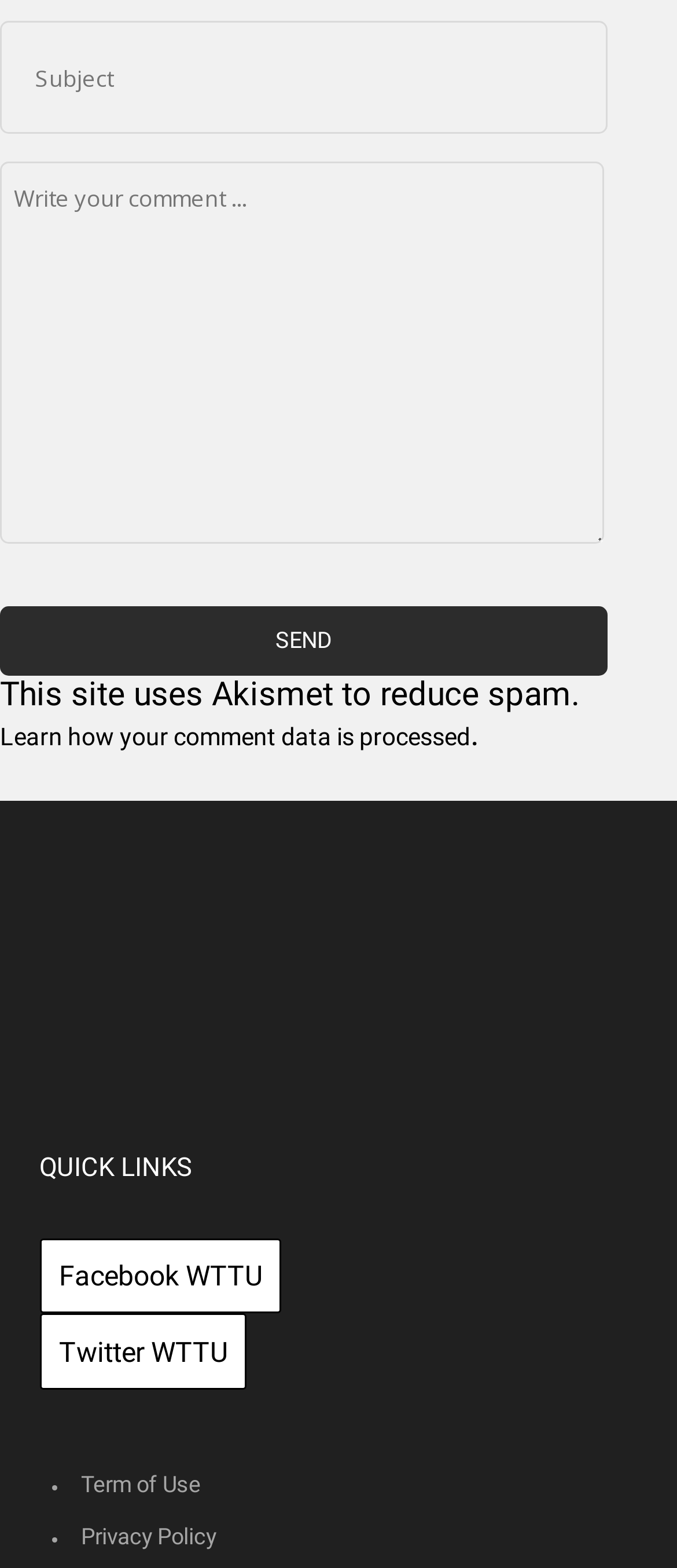How many social media links are provided?
Refer to the screenshot and answer in one word or phrase.

Two